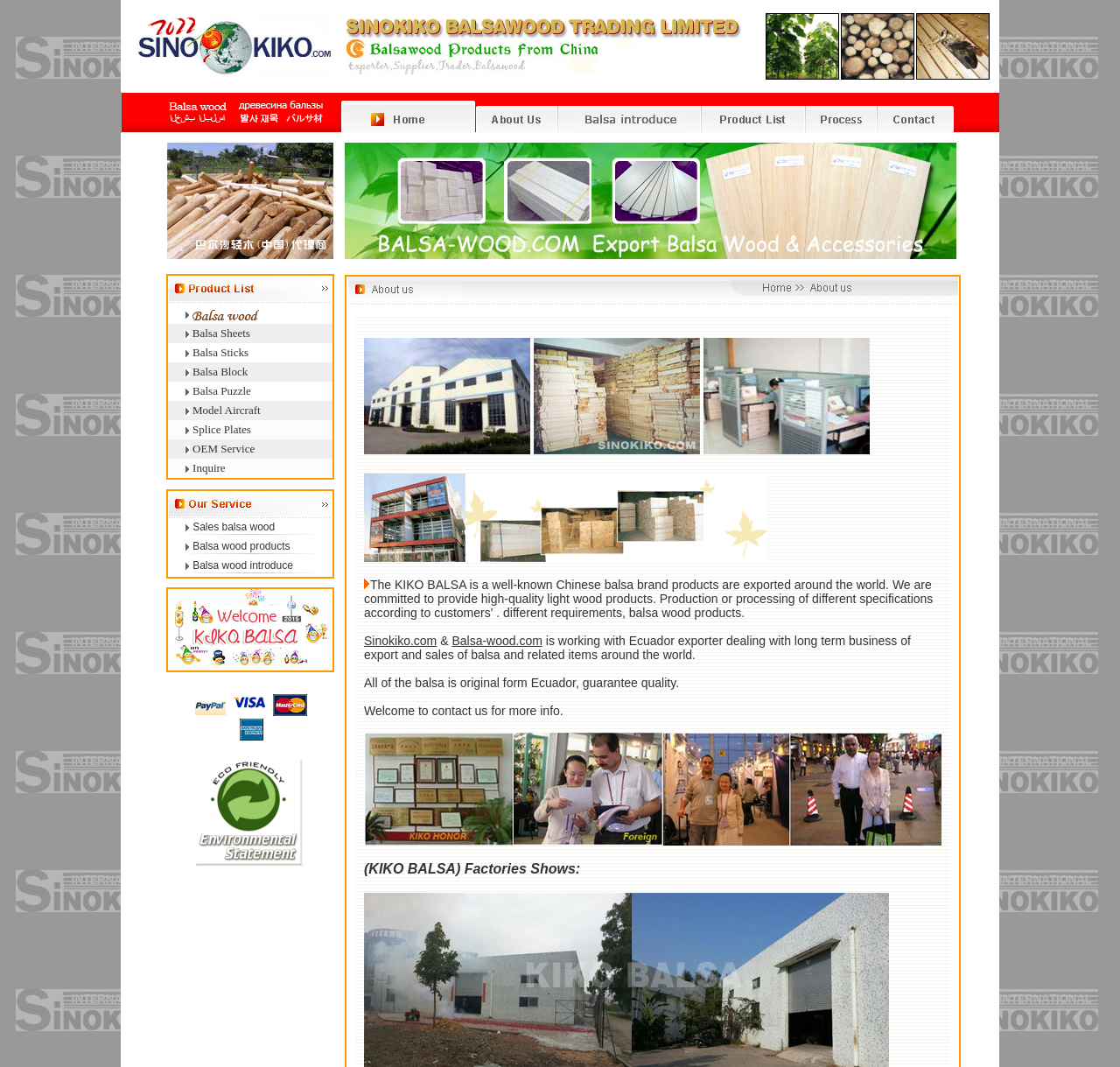What is the function of the splice plates?
Using the information presented in the image, please offer a detailed response to the question.

The splice plates are listed as one of the products offered by KIKO BALSA. Based on the context and the other products listed, it can be inferred that the splice plates are used for structural reinforcement in balsa wood constructions, providing additional strength and stability.